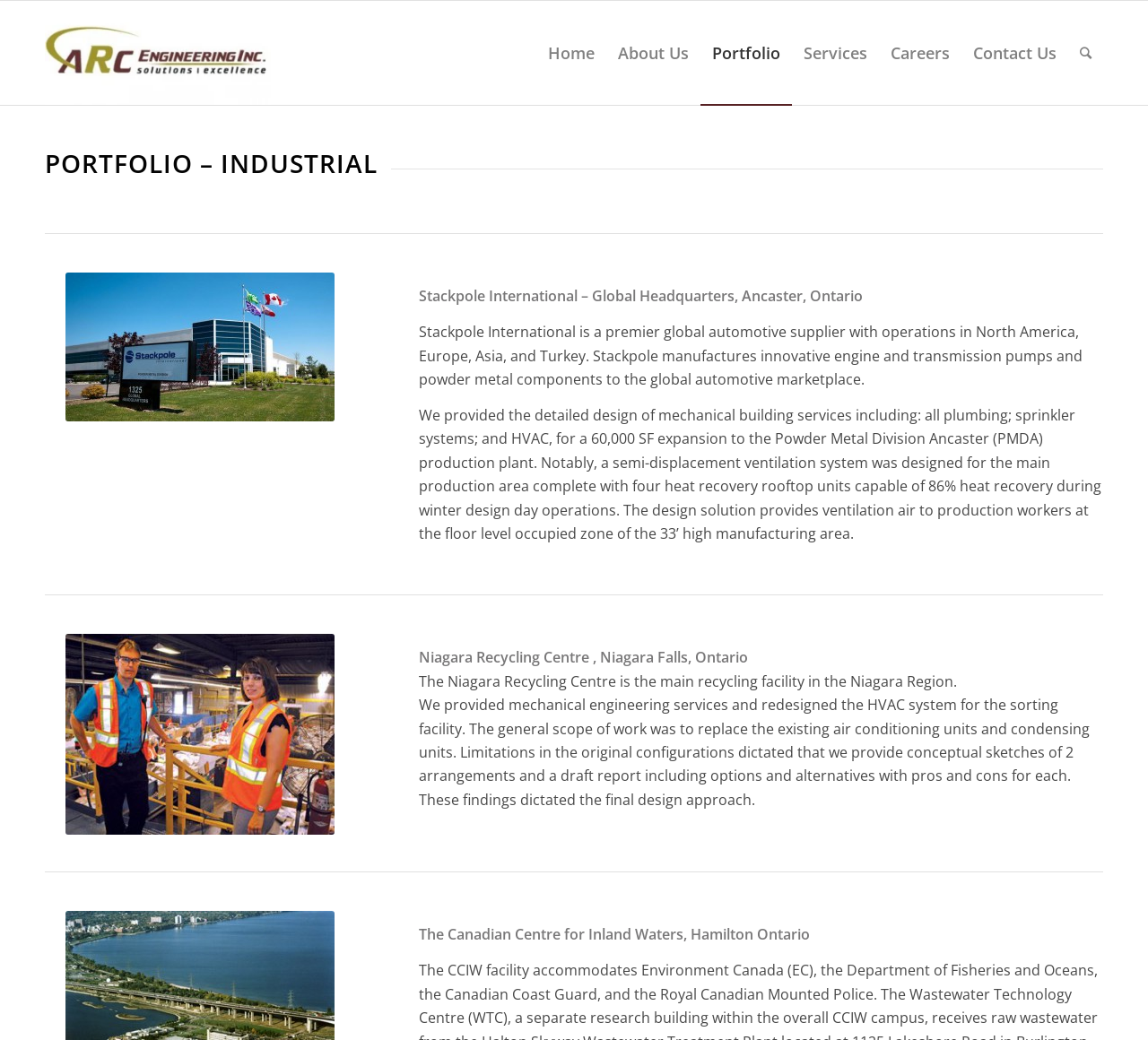What is the location of the Niagara Recycling Centre?
Use the information from the image to give a detailed answer to the question.

According to the StaticText element with the text 'Niagara Recycling Centre, Niagara Falls, Ontario', the location of the Niagara Recycling Centre is Niagara Falls, Ontario.